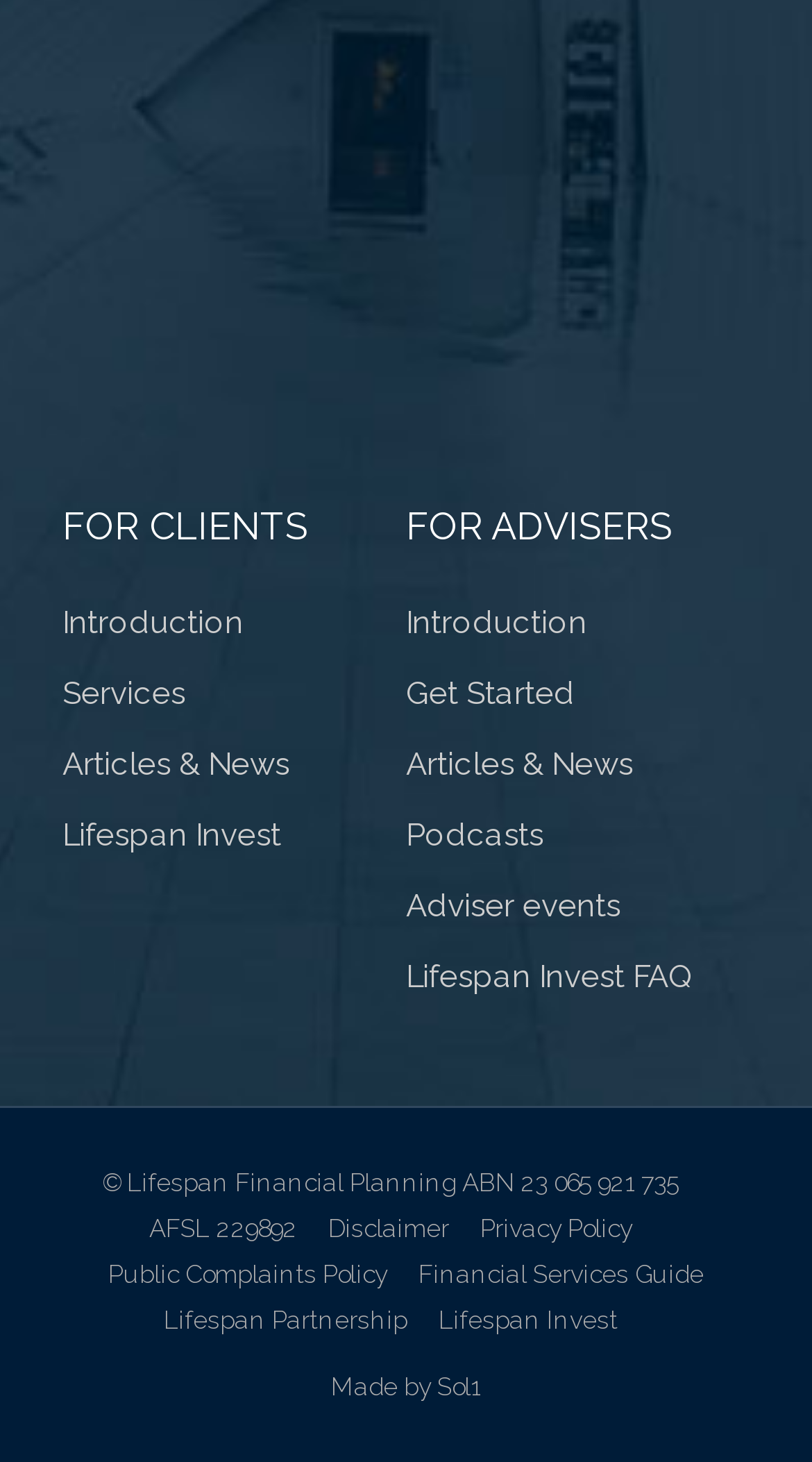Who designed the website?
Please provide a detailed and comprehensive answer to the question.

The website designer's name is mentioned in the footer section of the webpage, specifically in the 'Made by Sol1' heading.